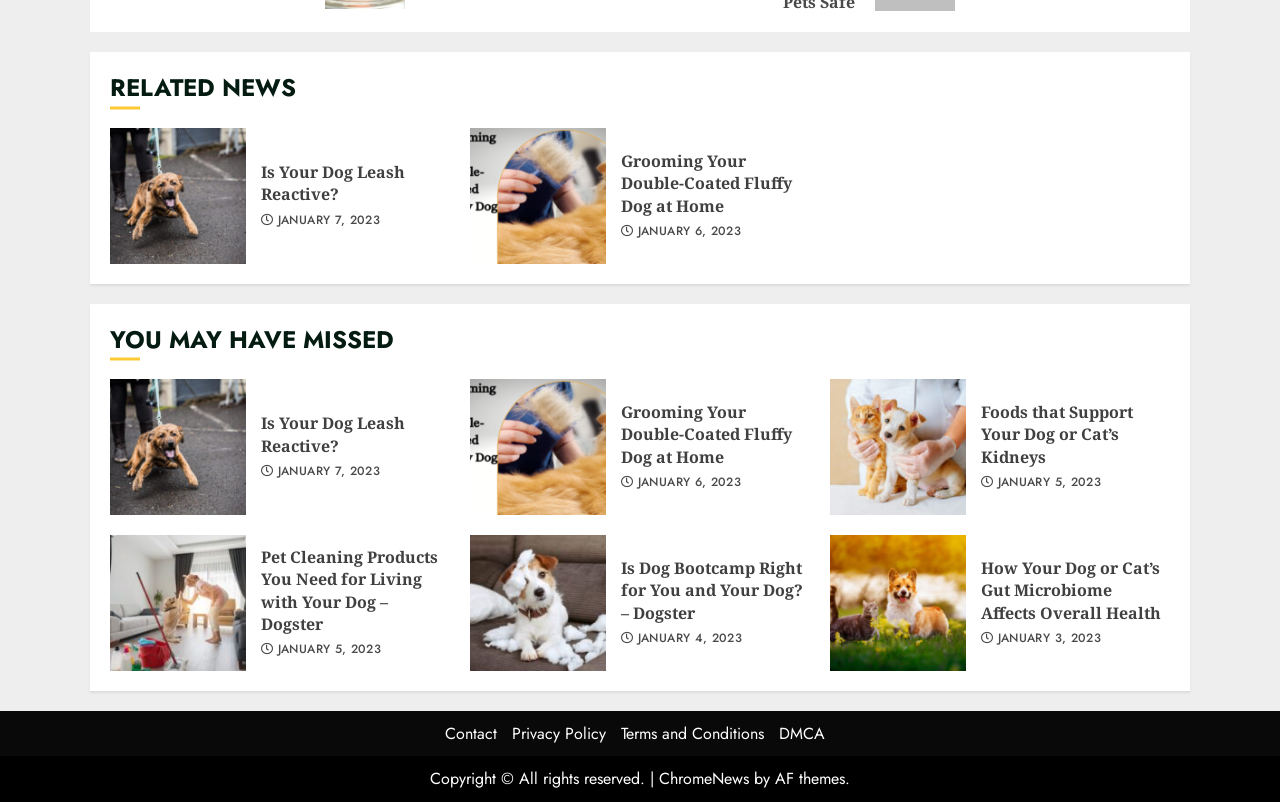Refer to the image and answer the question with as much detail as possible: What is the name of the website?

The website appears to be Dogster, as indicated by the title of one of the news articles, 'Pet Cleaning Products You Need for Living with Your Dog – Dogster'.